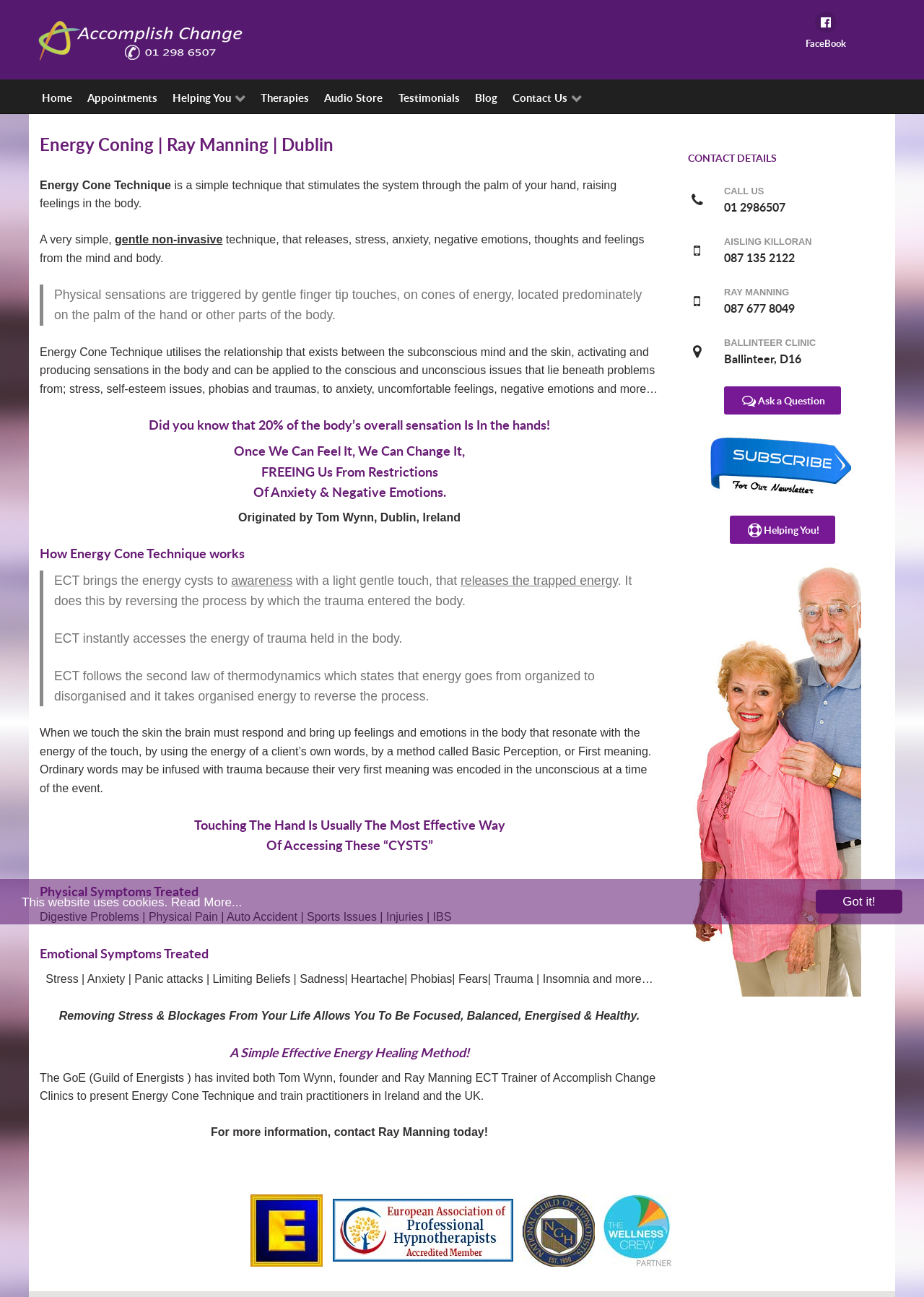Where is the clinic located?
Answer with a single word or phrase by referring to the visual content.

Ballinteer, D16